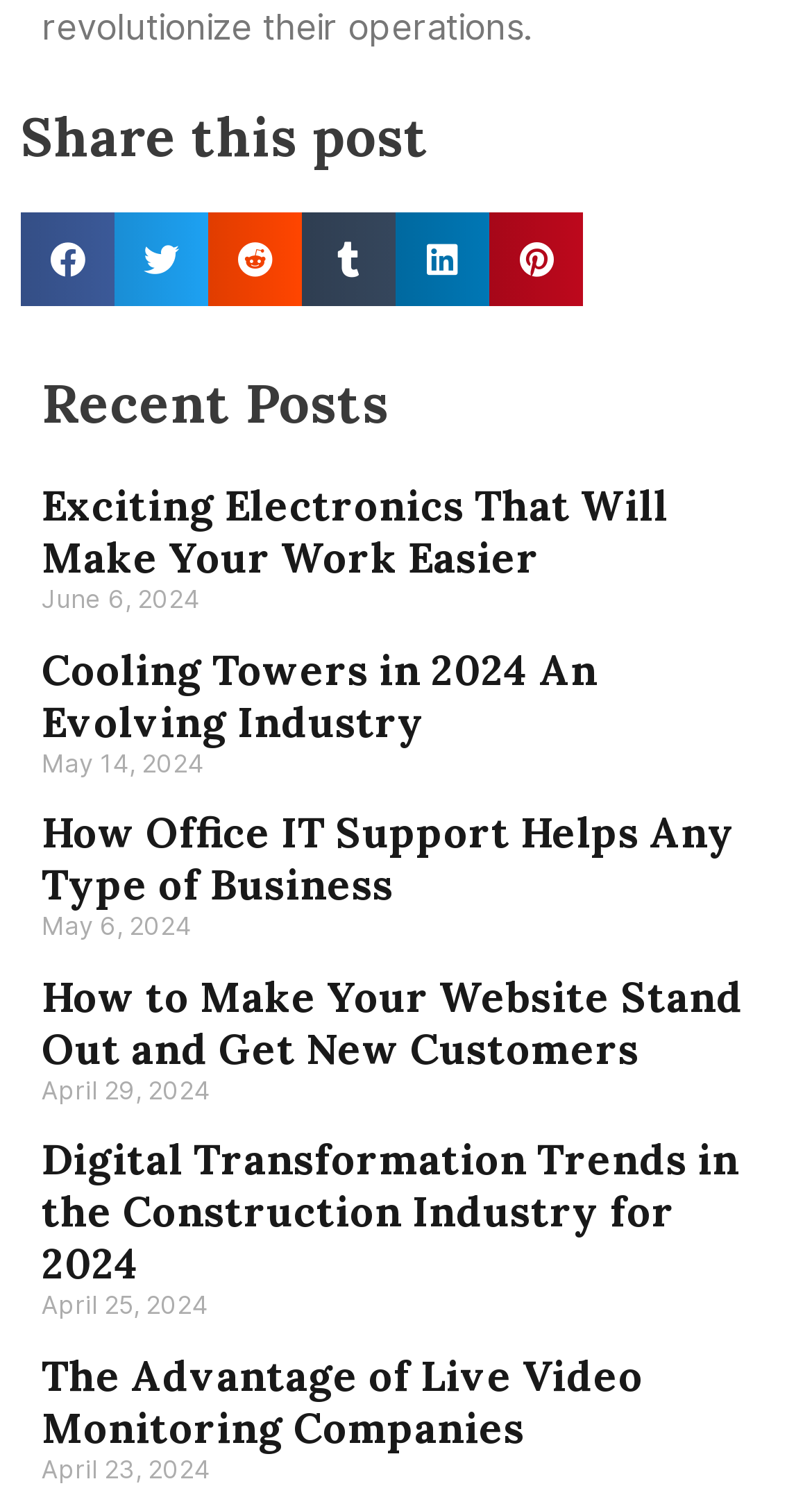Please answer the following question using a single word or phrase: What is the date of the third article?

May 6, 2024